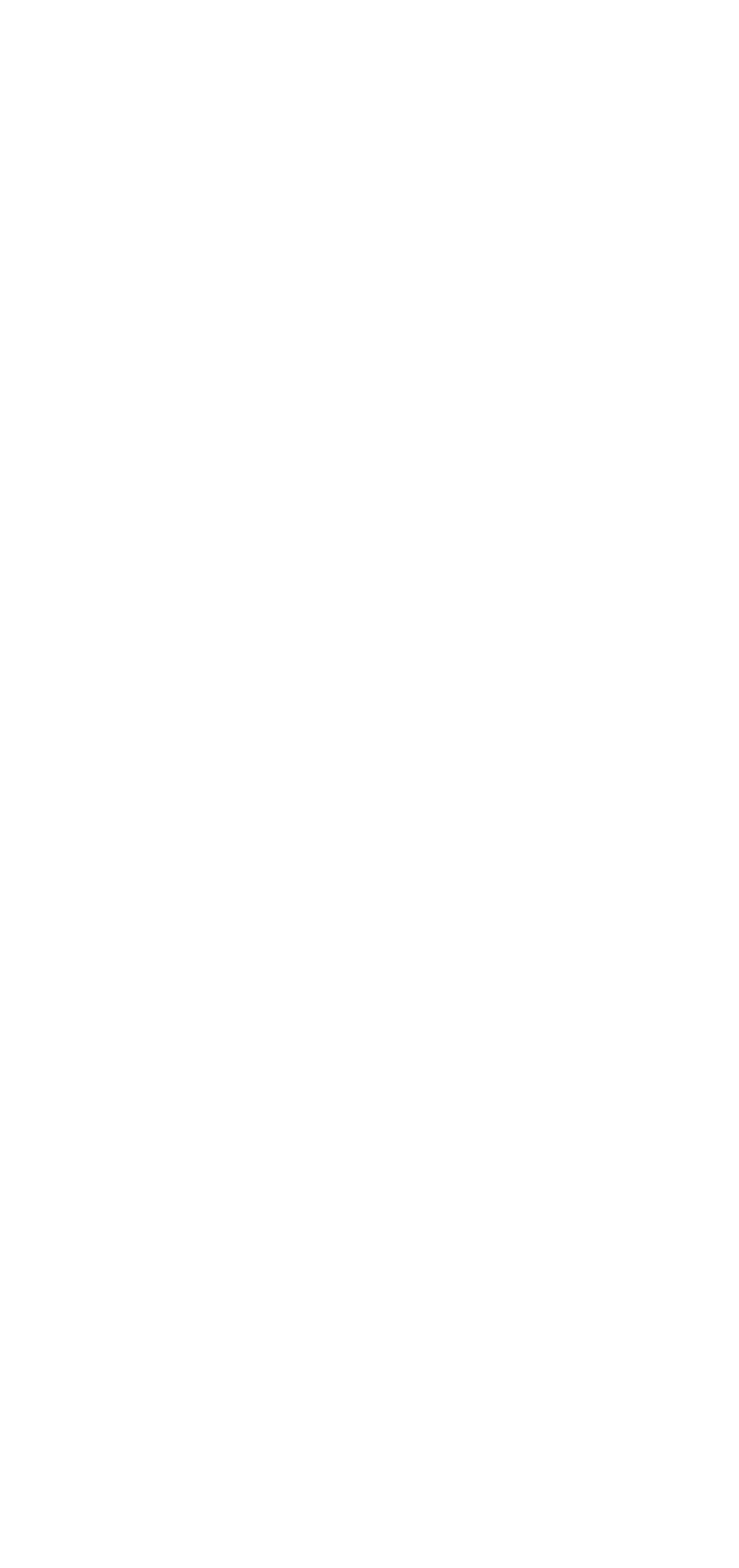Determine the bounding box coordinates for the element that should be clicked to follow this instruction: "browse yeolay page". The coordinates should be given as four float numbers between 0 and 1, in the format [left, top, right, bottom].

[0.101, 0.414, 0.227, 0.44]